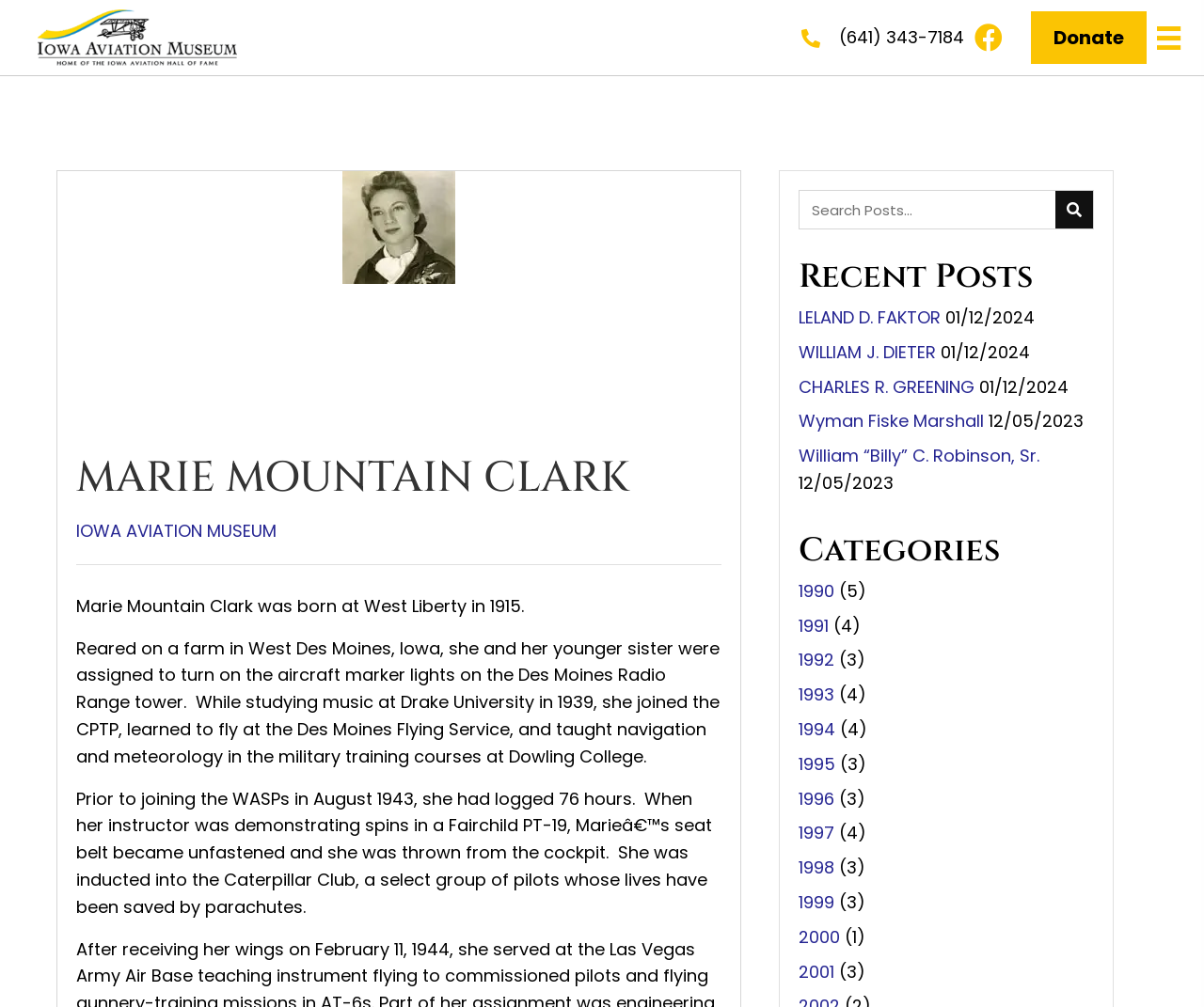Please identify the bounding box coordinates of the element on the webpage that should be clicked to follow this instruction: "Search for posts". The bounding box coordinates should be given as four float numbers between 0 and 1, formatted as [left, top, right, bottom].

[0.664, 0.19, 0.877, 0.227]